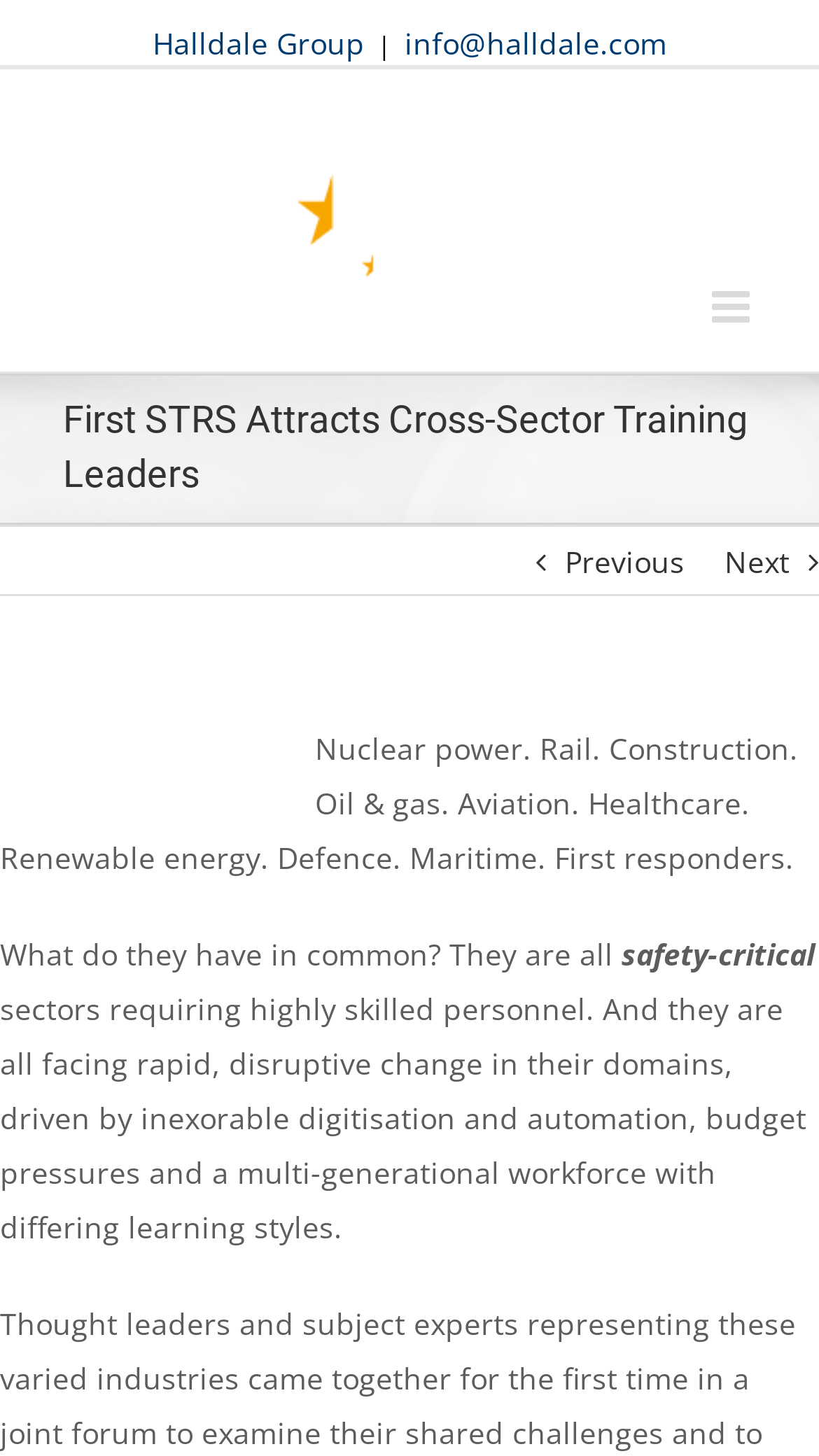Using the webpage screenshot and the element description Halldale Group, determine the bounding box coordinates. Specify the coordinates in the format (top-left x, top-left y, bottom-right x, bottom-right y) with values ranging from 0 to 1.

[0.186, 0.016, 0.445, 0.043]